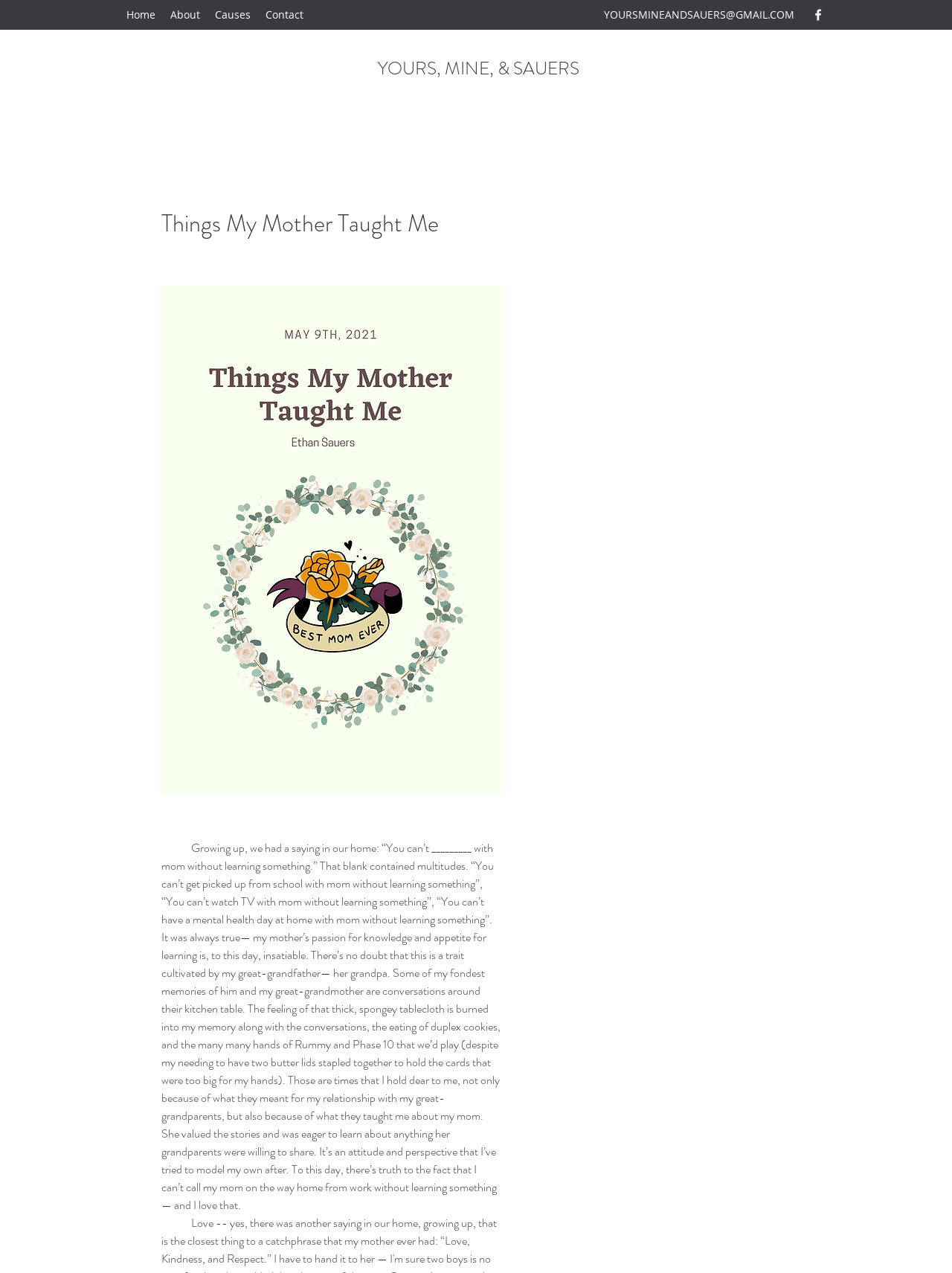Summarize the webpage in an elaborate manner.

The webpage is titled "Things My Mother Taught Me" and features a personal essay about the author's mother and her passion for learning. At the top right corner, there is a social bar with a Facebook link, accompanied by a Facebook icon. Below the social bar, there is a navigation menu with links to "Home", "About", "Causes", and "Contact", aligned horizontally.

In the center of the page, the title "YOURS, MINE, & SAUERS" is displayed prominently. Below the title, the main content of the essay begins, which is a heartfelt and nostalgic reflection on the author's childhood and their mother's influence. The essay is divided into paragraphs, with the first paragraph introducing the author's mother's saying about learning something new whenever they spent time together.

The essay continues to share fond memories of the author's great-grandparents, including conversations around their kitchen table, playing card games, and eating cookies. The author expresses their admiration for their mother's attitude towards learning and her eagerness to listen to her grandparents' stories.

Throughout the essay, there are no images, but the text is well-structured and easy to follow. The overall tone is introspective and appreciative, with the author reflecting on the valuable lessons they learned from their mother and grandparents.